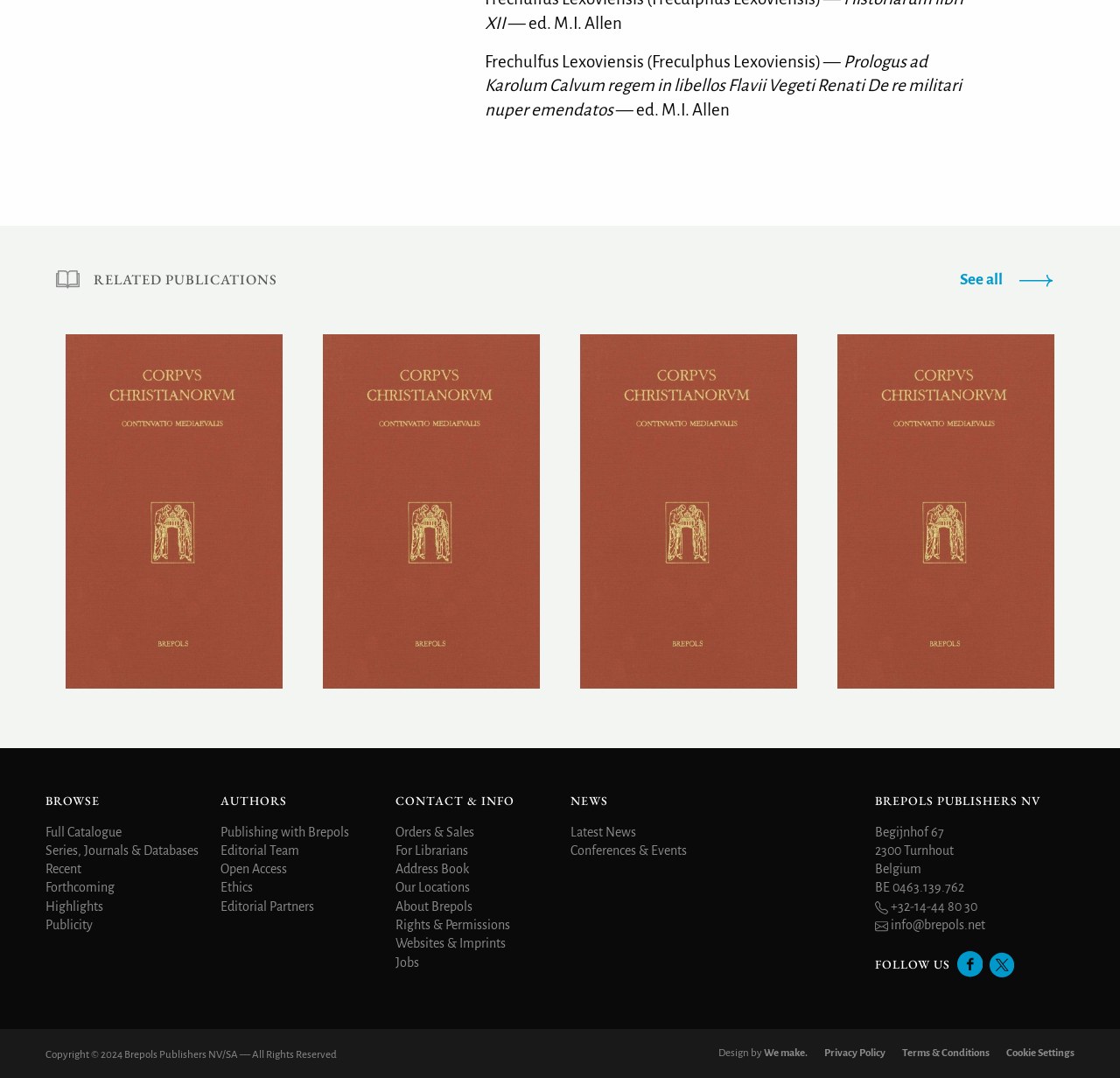Find the bounding box coordinates of the clickable element required to execute the following instruction: "Contact Brepols". Provide the coordinates as four float numbers between 0 and 1, i.e., [left, top, right, bottom].

[0.353, 0.765, 0.423, 0.778]